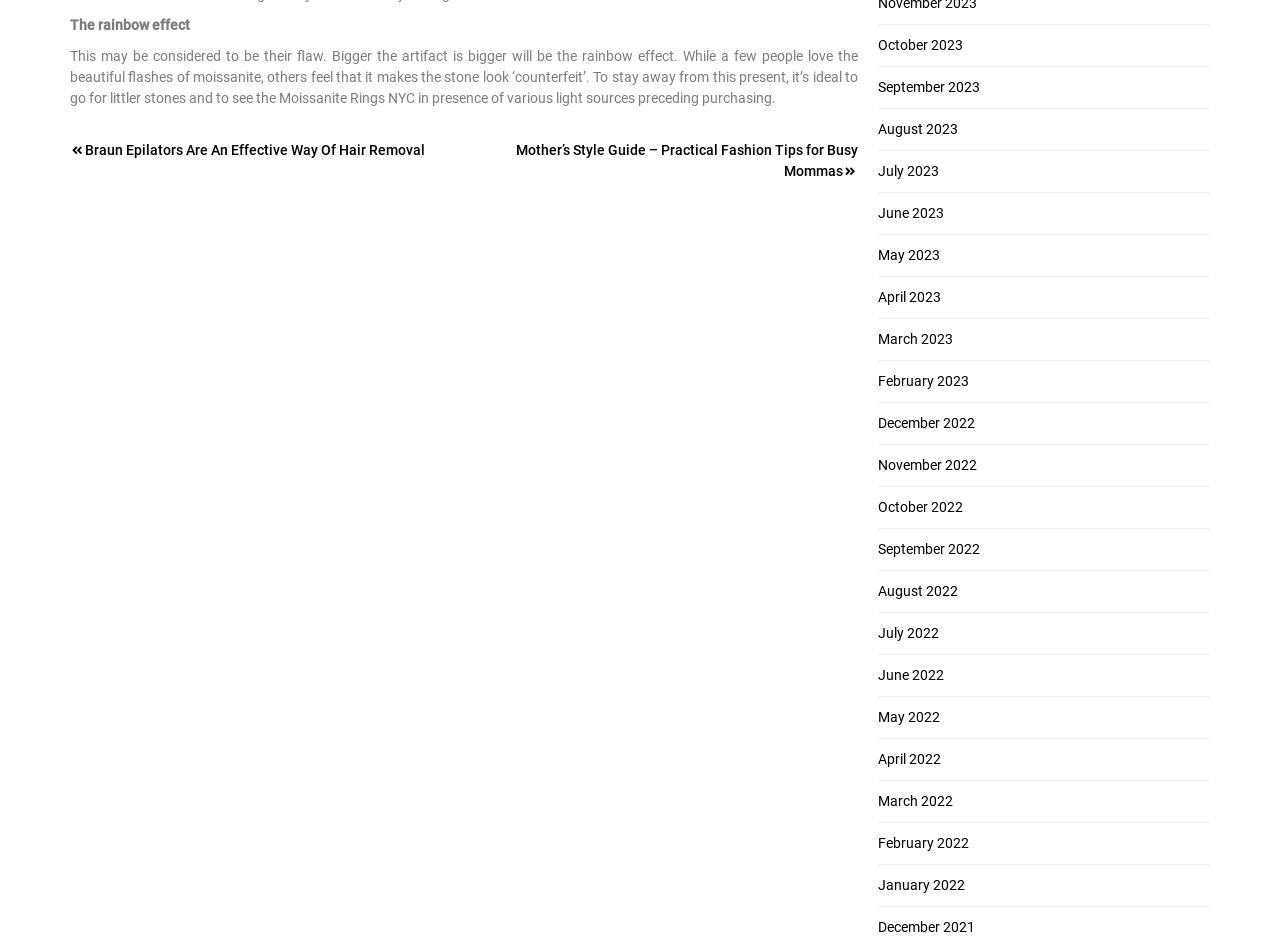What is the purpose of the navigation section?
Refer to the image and provide a one-word or short phrase answer.

Post navigation